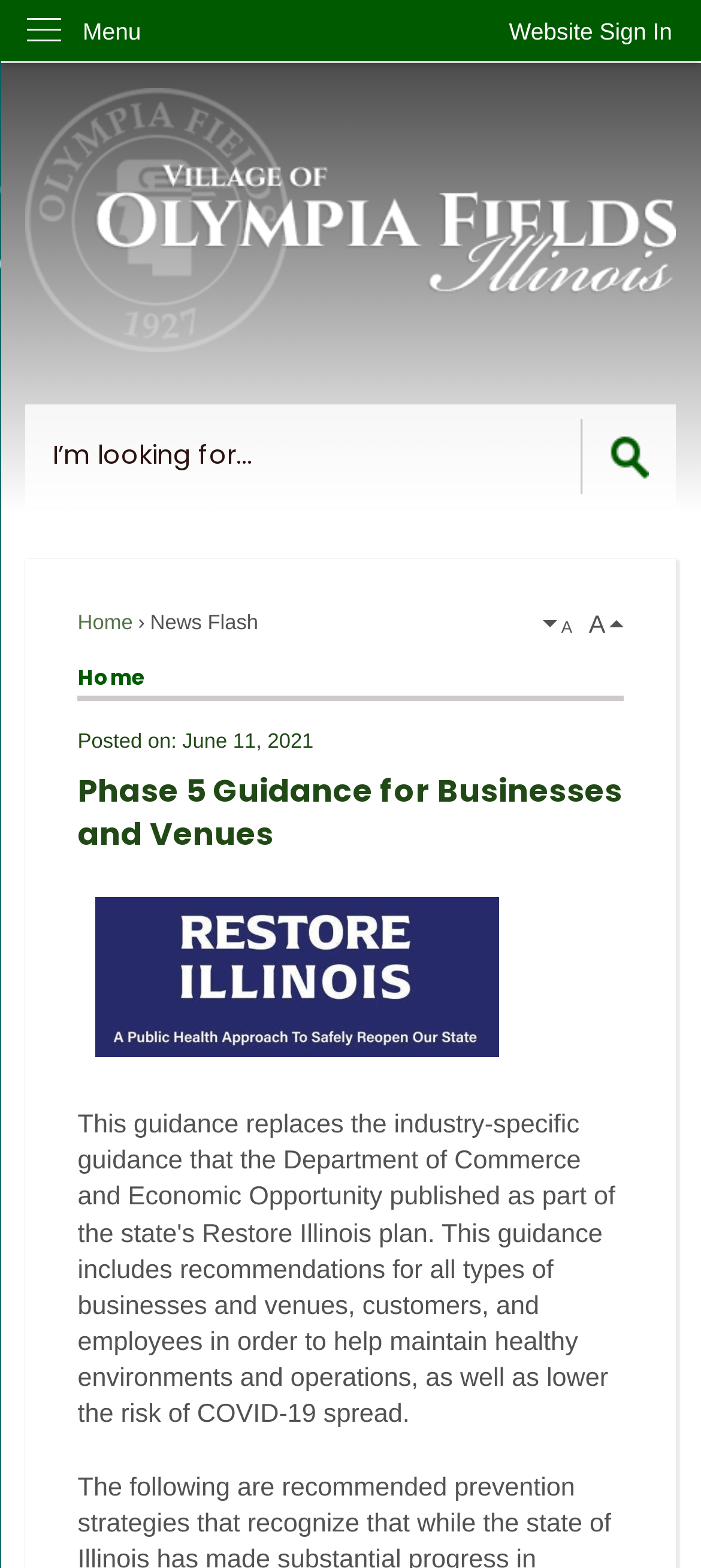Please identify the bounding box coordinates of the element that needs to be clicked to perform the following instruction: "Sign in to the website".

[0.685, 0.0, 1.0, 0.04]